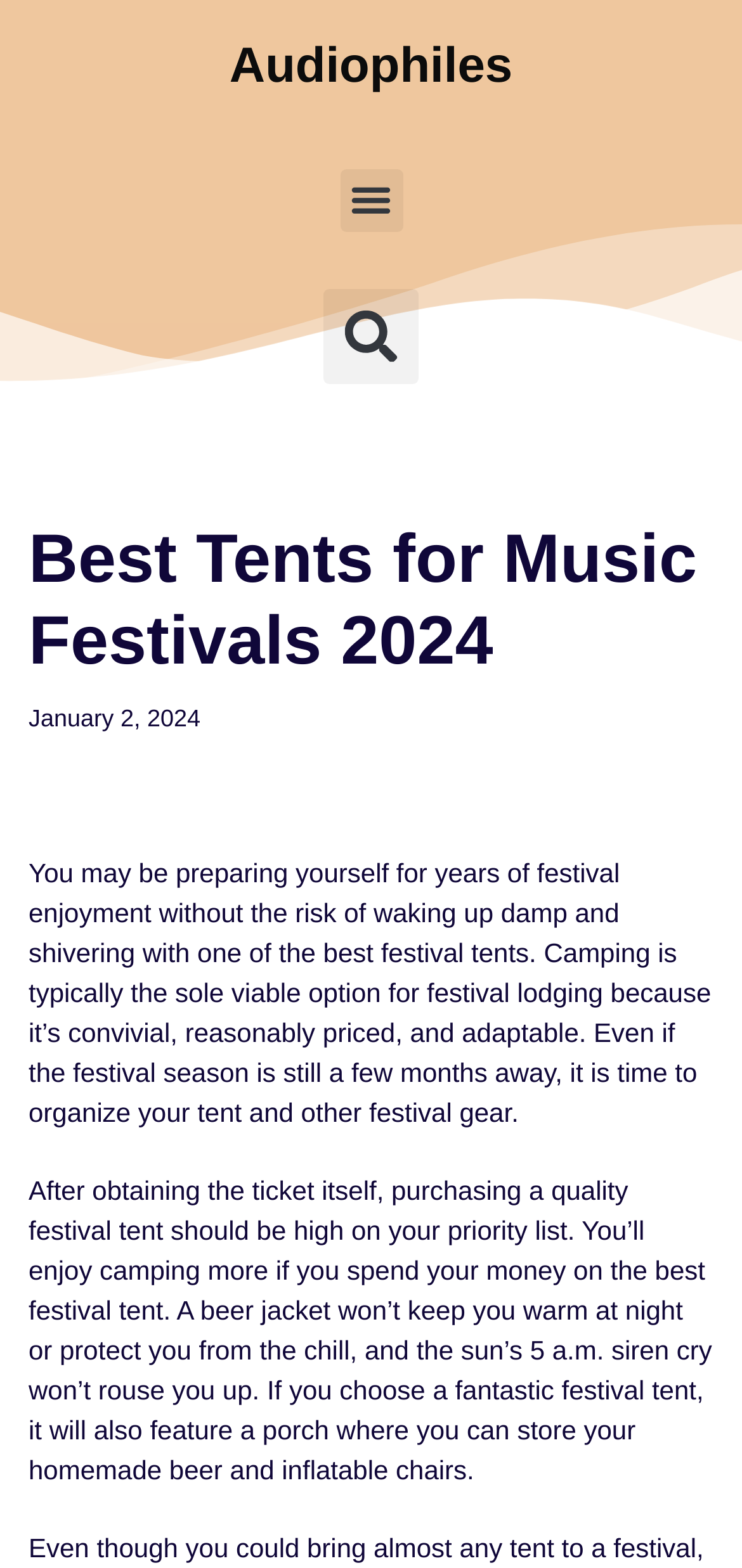Please provide the bounding box coordinates in the format (top-left x, top-left y, bottom-right x, bottom-right y). Remember, all values are floating point numbers between 0 and 1. What is the bounding box coordinate of the region described as: Skip to content

[0.0, 0.039, 0.077, 0.063]